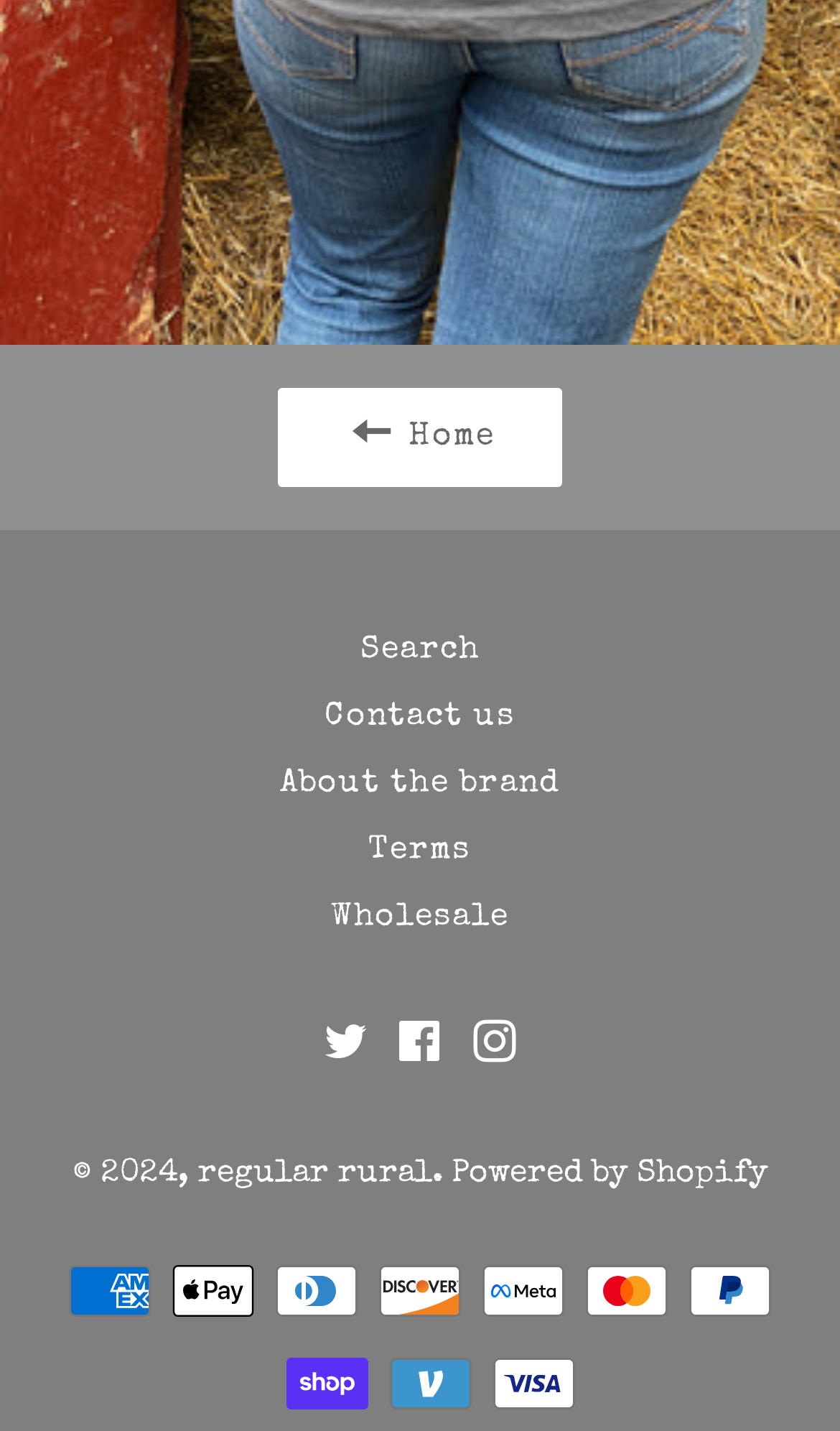Using floating point numbers between 0 and 1, provide the bounding box coordinates in the format (top-left x, top-left y, bottom-right x, bottom-right y). Locate the UI element described here: Search

[0.051, 0.431, 0.949, 0.477]